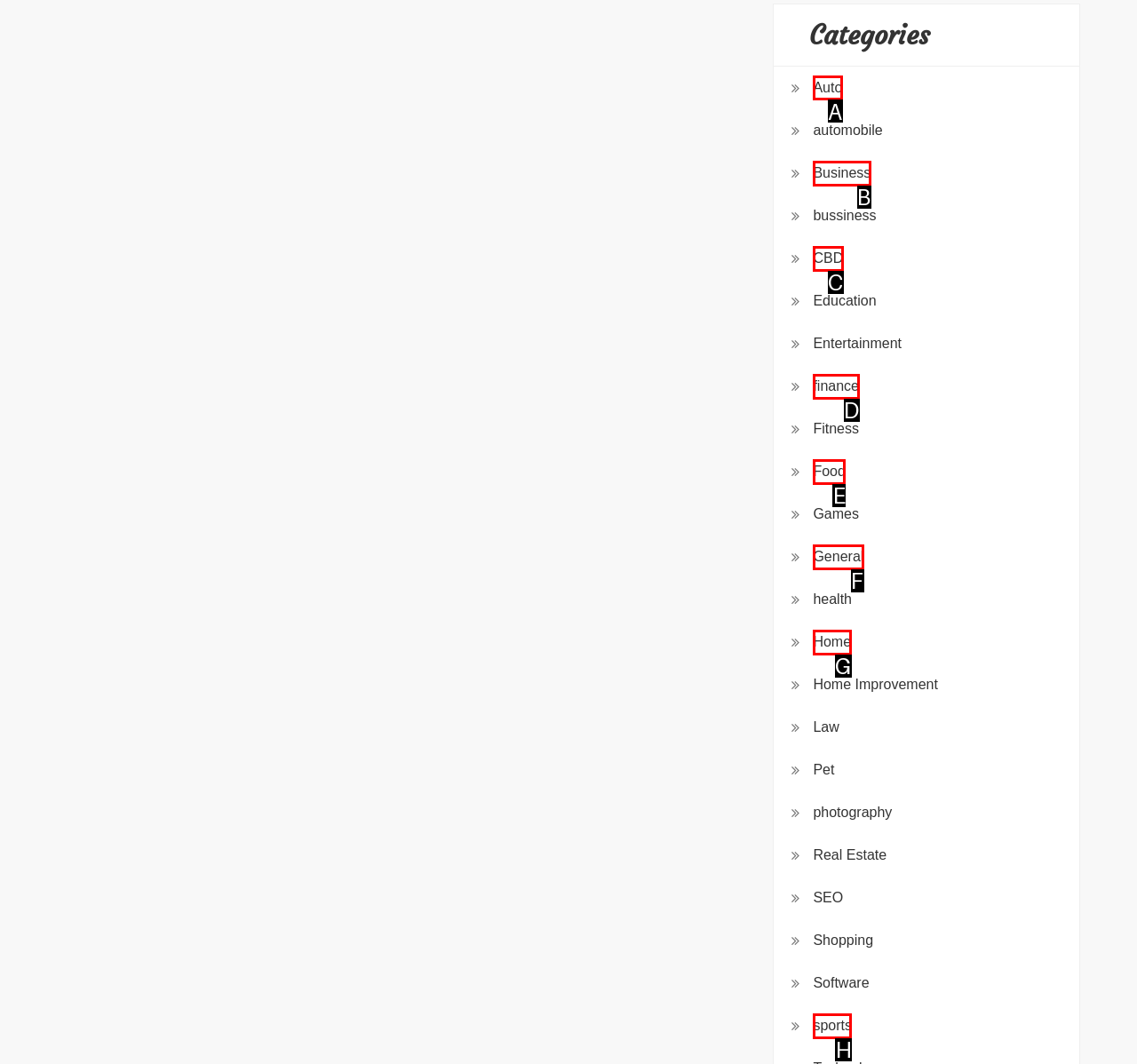Select the correct UI element to complete the task: Click on the 'Auto' category
Please provide the letter of the chosen option.

A